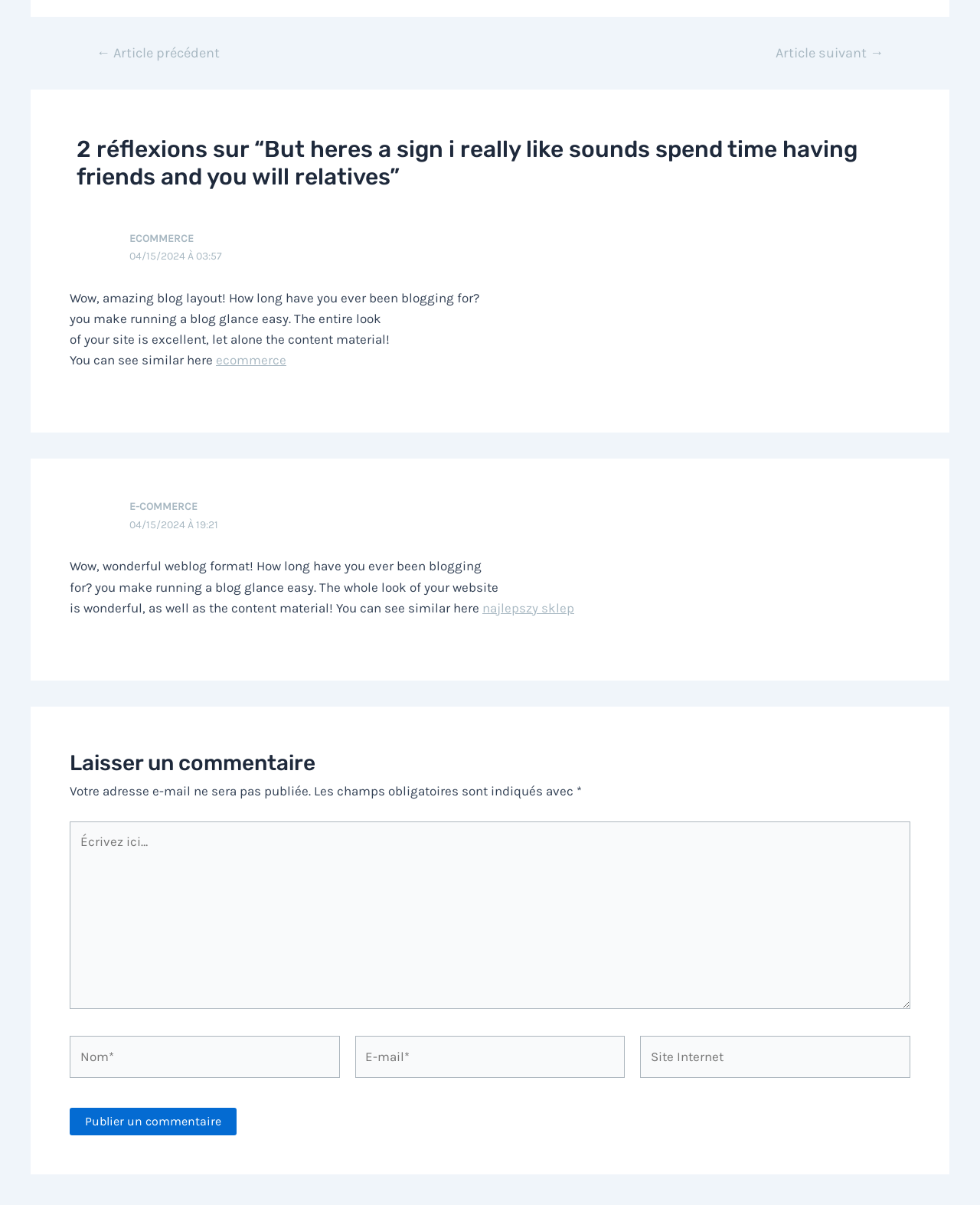Please use the details from the image to answer the following question comprehensively:
What is the purpose of the 'Site Internet' field?

The 'Site Internet' field is a textbox that allows users to enter their website URL, likely for commenting purposes.